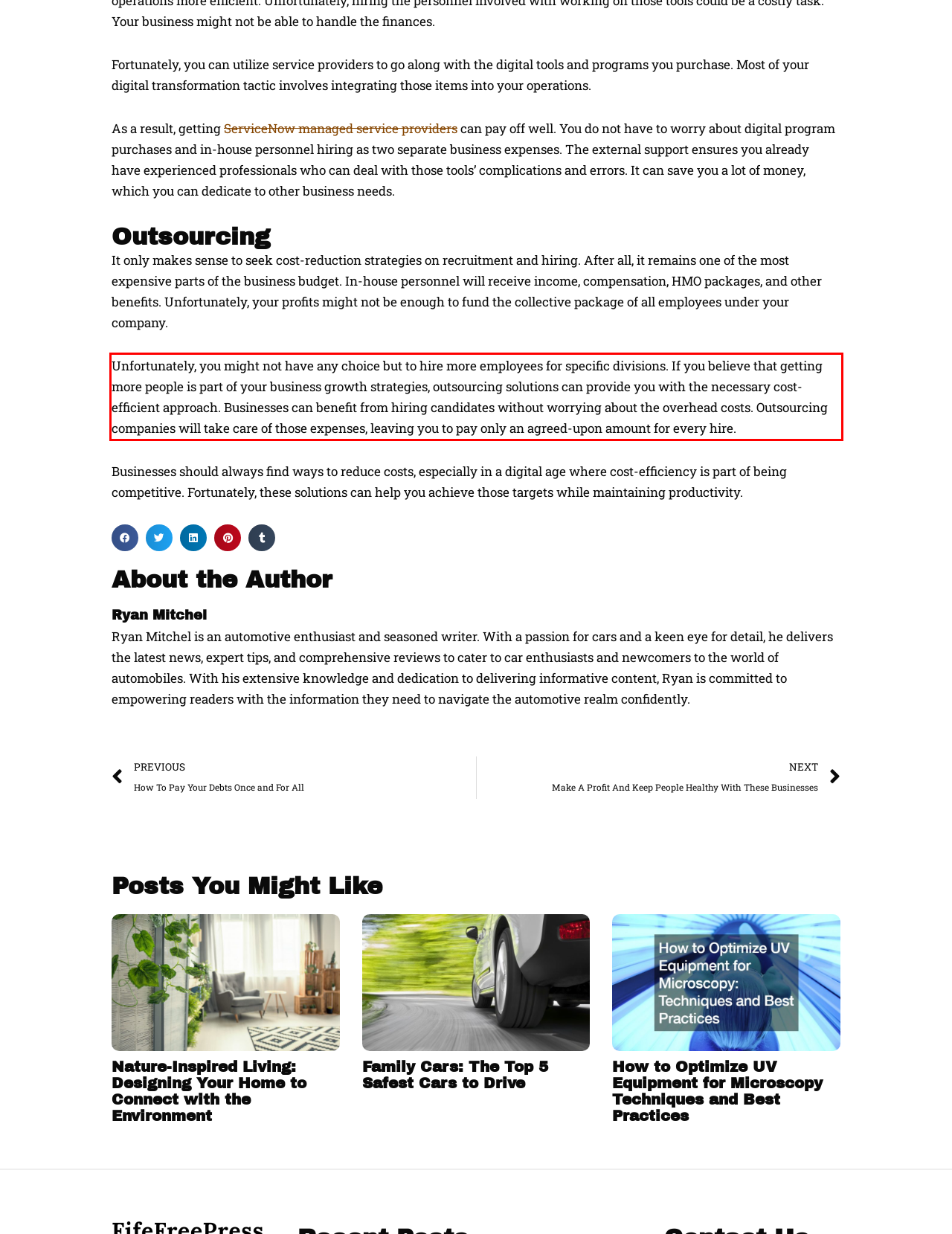Look at the screenshot of the webpage, locate the red rectangle bounding box, and generate the text content that it contains.

Unfortunately, you might not have any choice but to hire more employees for specific divisions. If you believe that getting more people is part of your business growth strategies, outsourcing solutions can provide you with the necessary cost-efficient approach. Businesses can benefit from hiring candidates without worrying about the overhead costs. Outsourcing companies will take care of those expenses, leaving you to pay only an agreed-upon amount for every hire.